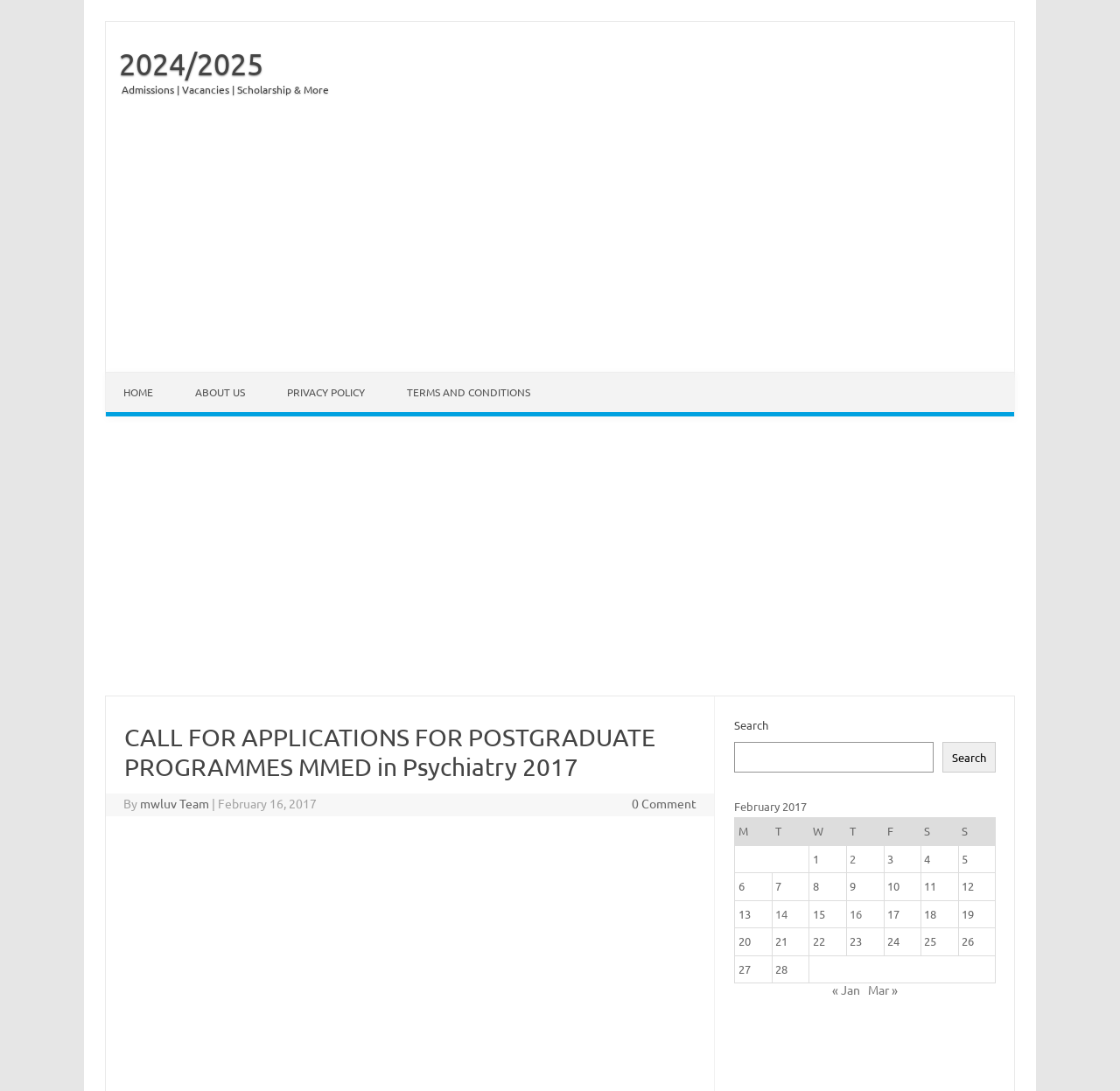Please specify the bounding box coordinates of the clickable region to carry out the following instruction: "Click the 'Skip to content' link". The coordinates should be four float numbers between 0 and 1, in the format [left, top, right, bottom].

[0.095, 0.341, 0.17, 0.352]